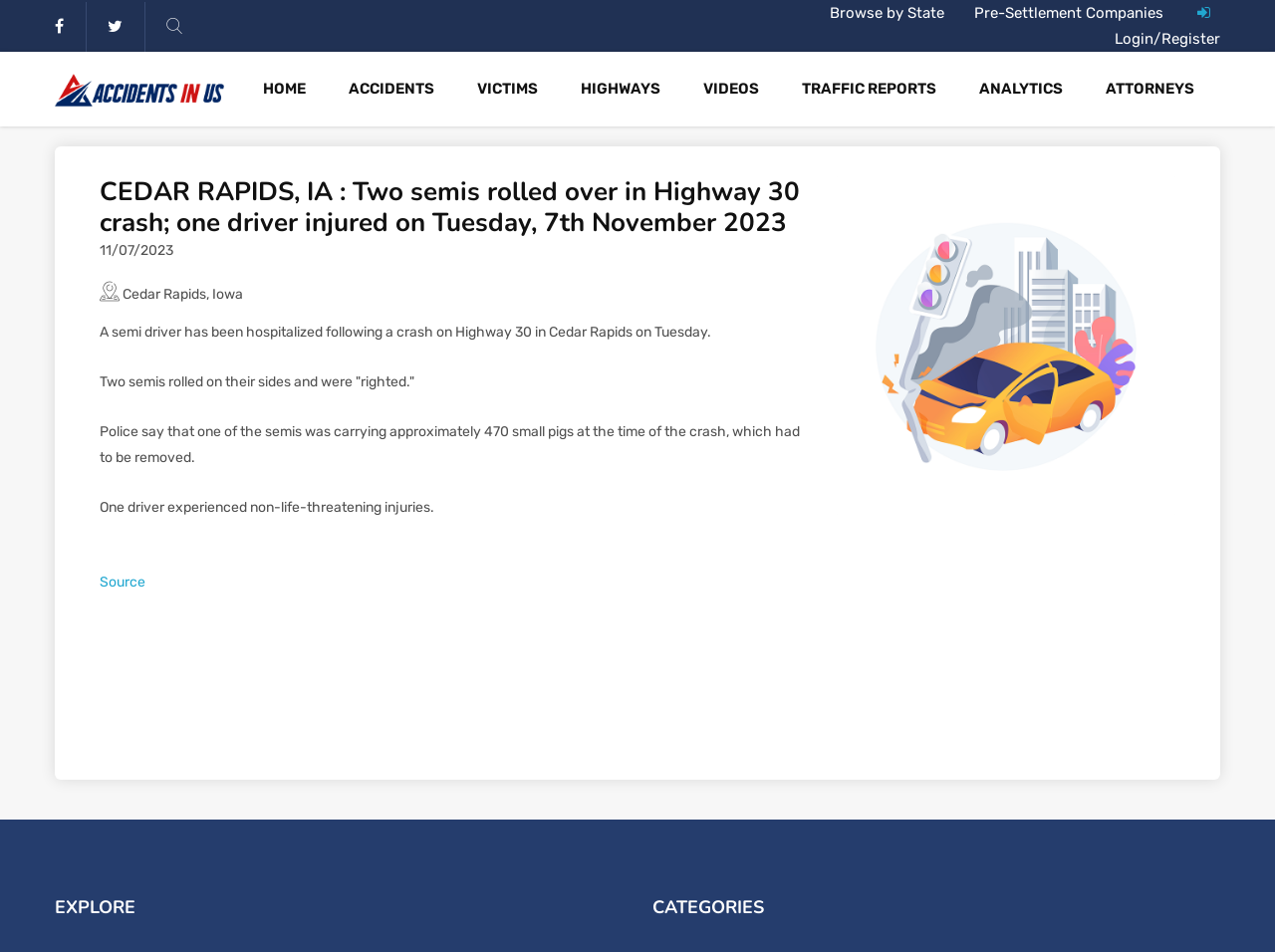Detail the webpage's structure and highlights in your description.

The webpage appears to be a news article about a traffic accident in Cedar Rapids, Iowa. At the top of the page, there is a header section with several links, including icons for social media, a link to browse by state, and links to pre-settlement companies, login, and register. Below this, there is a navigation menu with links to different sections of the website, such as home, accidents, victims, highways, videos, traffic reports, analytics, and attorneys.

The main content of the page is a news article with a heading that summarizes the accident, which occurred on Highway 30 in Cedar Rapids on Tuesday, November 7th, 2023. The article is accompanied by an image related to the accident. The text of the article is divided into several paragraphs, which describe the accident, including the fact that two semis rolled over, one of which was carrying approximately 470 small pigs, and that one driver was hospitalized with non-life-threatening injuries.

At the bottom of the page, there are several headings, including "EXPLORE", "CATEGORIES", and some empty headings, which may be placeholders for future content.